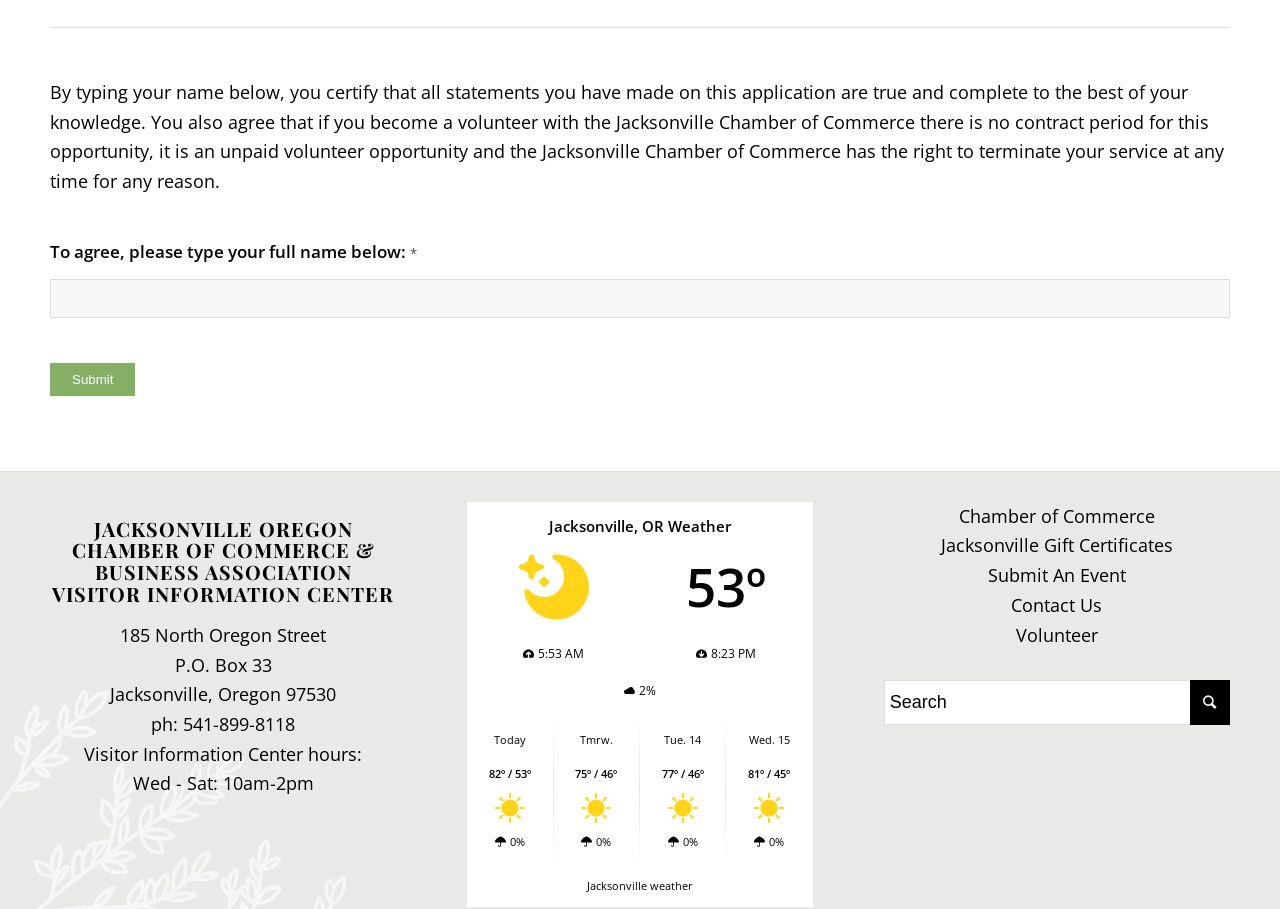Provide a one-word or one-phrase answer to the question:
What is the address of the Visitor Information Center?

185 North Oregon Street